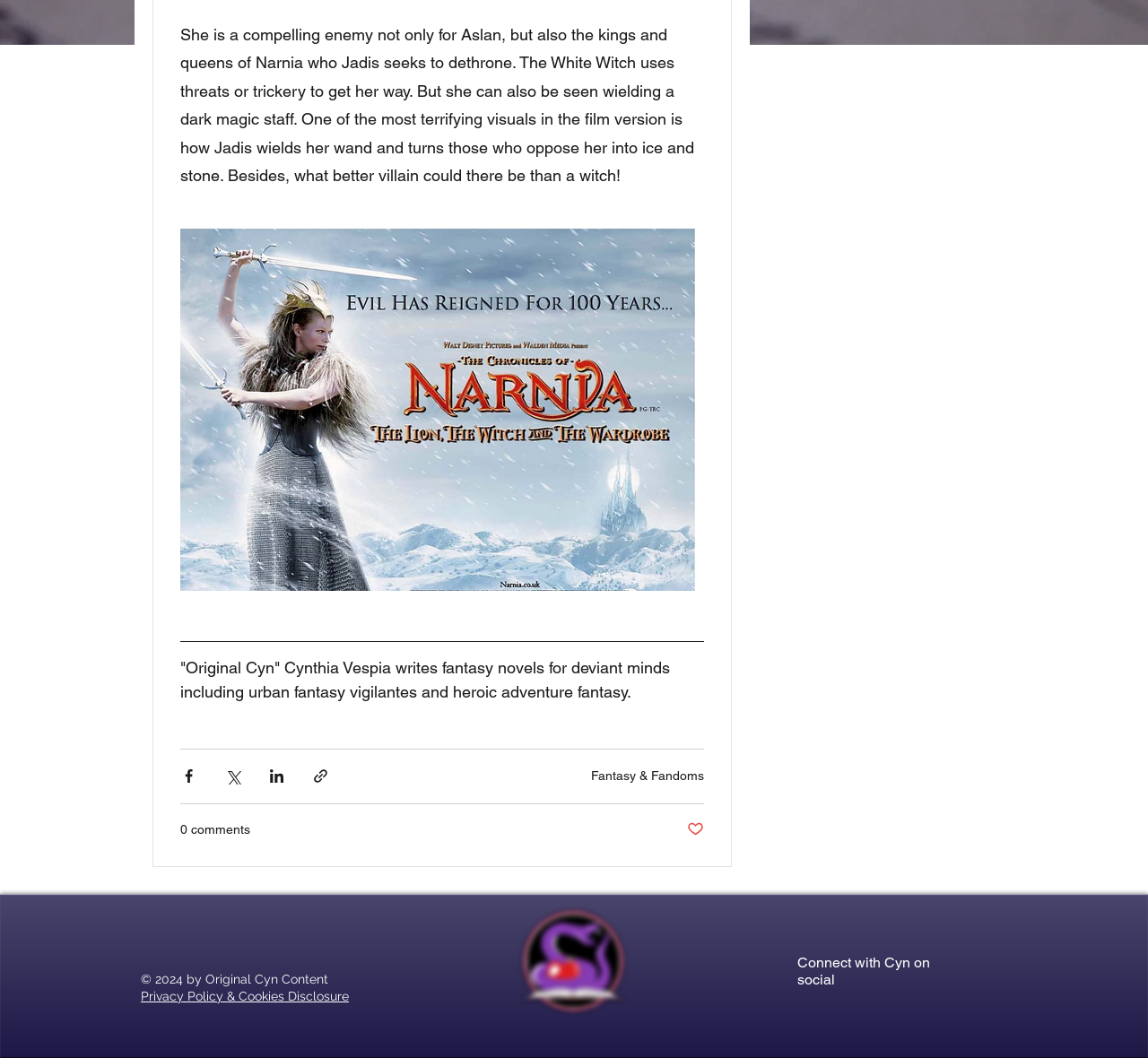What is the name of the villain in the film?
Can you offer a detailed and complete answer to this question?

The answer can be found in the StaticText element with the text 'She is a compelling enemy not only for Aslan, but also the kings and queens of Narnia who Jadis seeks to dethrone.' which mentions Jadis as the villain in the film.